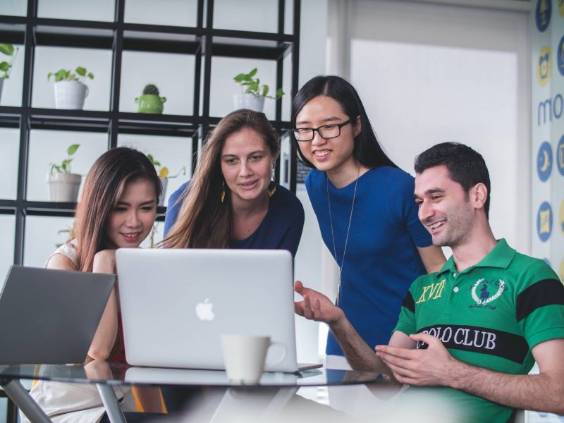Offer a comprehensive description of the image.

In a bright, modern workspace, four individuals are gathered around a laptop engaged in an interactive discussion. Two women are seated at the table, one with long hair and a black shirt, the other wearing a blue dress, while a man in a green and black polo shirt sits across from them, animatedly explaining something on the screen. The fourth individual, a woman with glasses and long hair, stands between the two seated participants, attentively listening and contributing to the conversation. The atmosphere is collaborative, reflecting an environment conducive to learning and professional growth, as they likely discuss plans or strategies related to skills development, a concept highlighted in the surrounding text themes. The scene embodies teamwork and the pursuit of knowledge, indicative of modern professional dynamics.